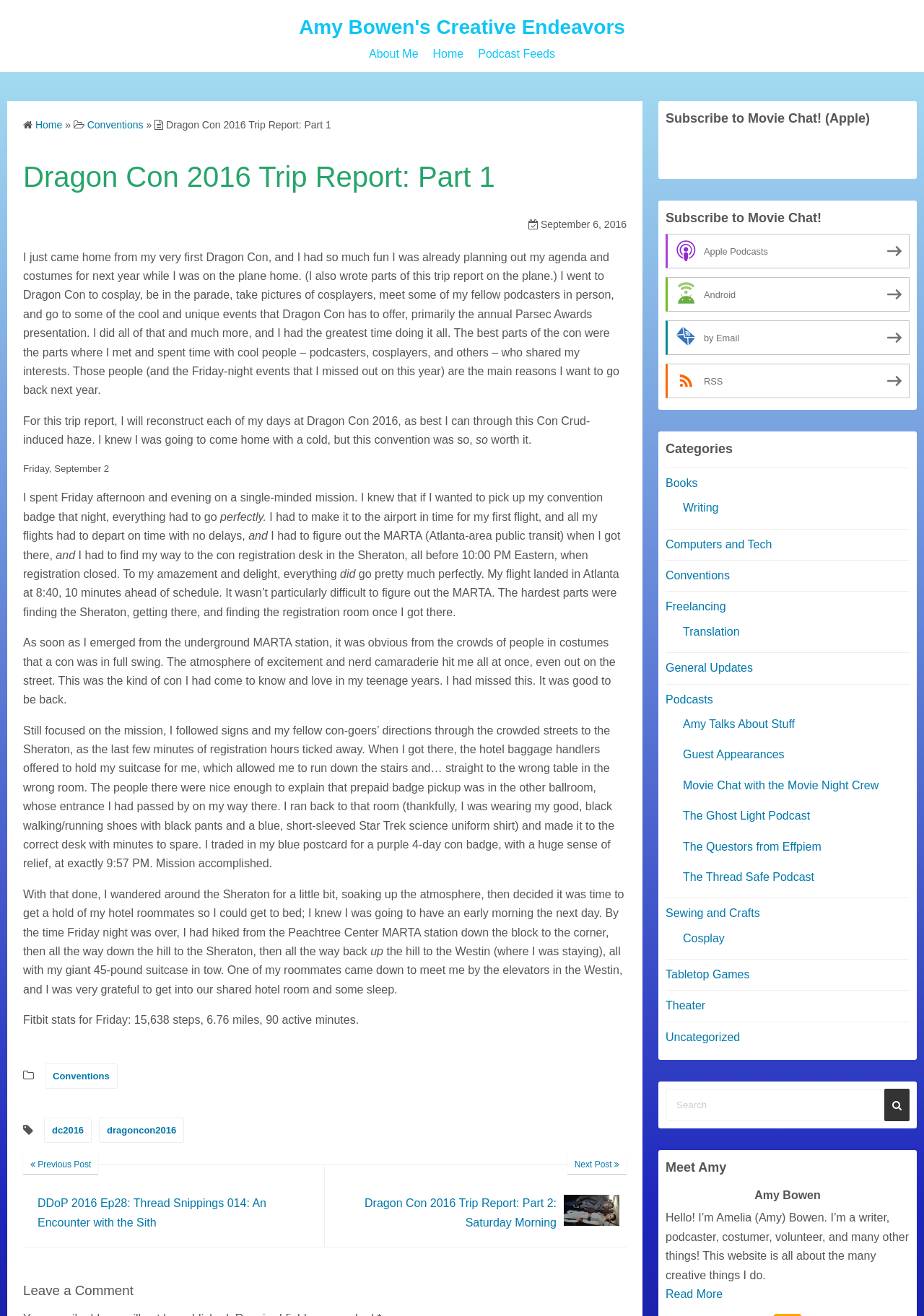Explain the contents of the webpage comprehensively.

This webpage is a blog post titled "Dragon Con 2016 Trip Report: Part 1" by Amy Bowen. At the top of the page, there is a heading with the title of the blog post, followed by a link to "Amy Bowen's Creative Endeavors" and a navigation menu with links to "About Me", "Home", "Podcast Feeds", and other sections.

Below the navigation menu, there is a heading with the title of the trip report, followed by a static text describing the author's experience at Dragon Con 2016. The text is divided into several paragraphs, each describing a different day of the convention. The author shares their excitement and experiences, including cosplaying, attending events, and meeting fellow podcasters and cosplayers.

On the right side of the page, there are several complementary sections, including a search bar, a section to subscribe to the author's podcast, and a list of categories with links to other blog posts. There is also a section titled "Meet Amy" with a brief introduction to the author and a link to read more about her.

At the bottom of the page, there are links to previous and next posts, as well as an image. The page has a clean and organized layout, making it easy to read and navigate.